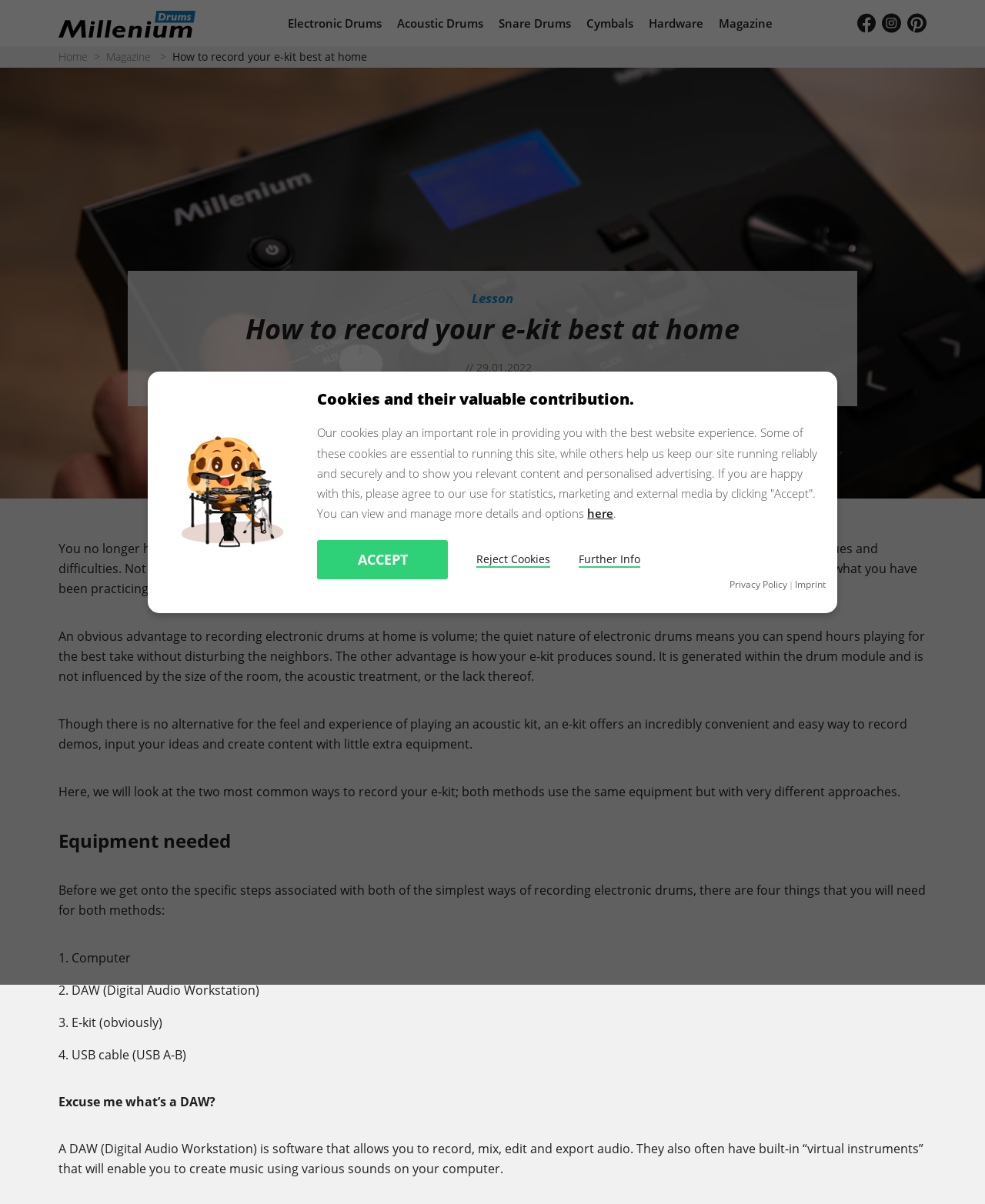Find the bounding box coordinates for the UI element that matches this description: "Accept all".

[0.162, 0.562, 0.248, 0.595]